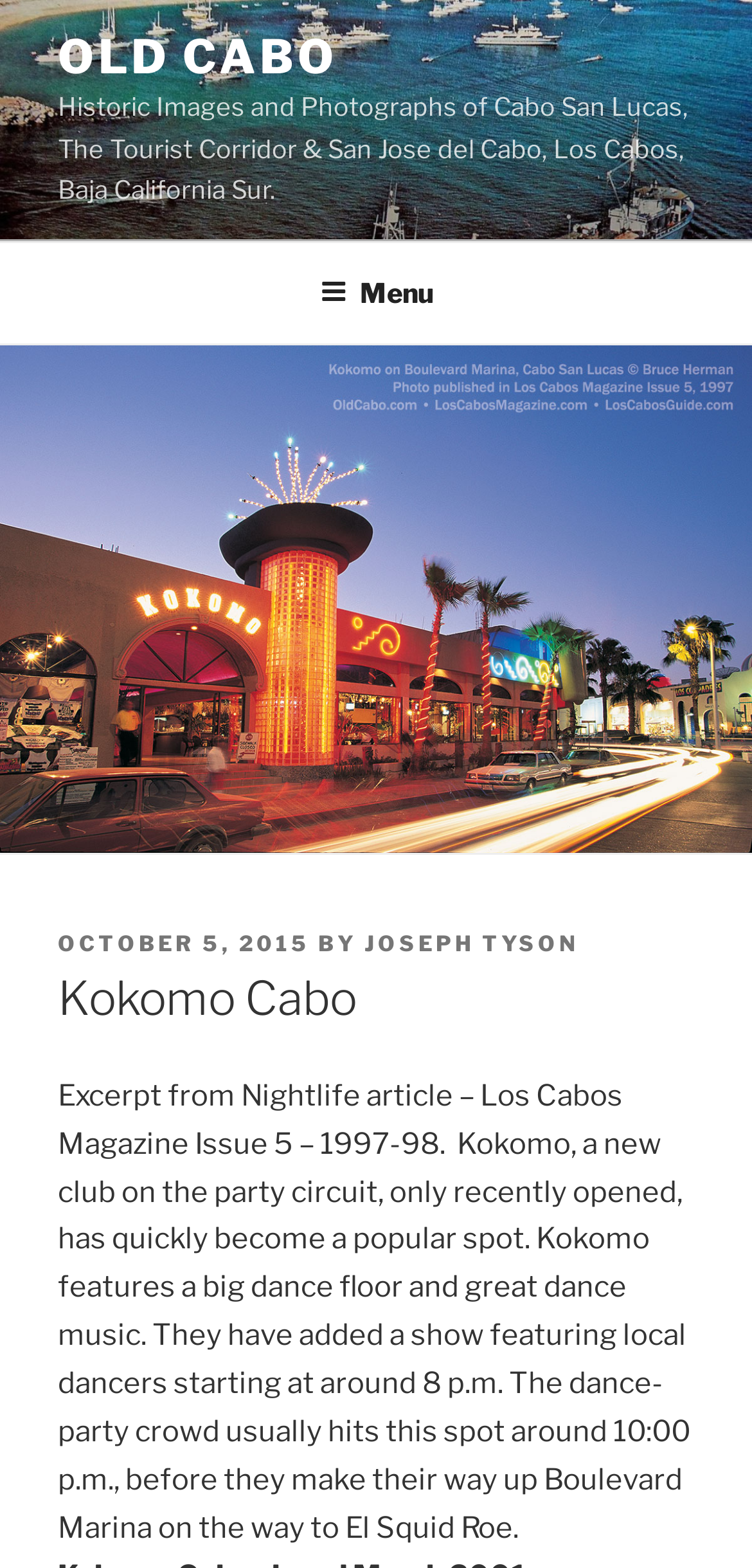Provide the bounding box for the UI element matching this description: "Menu".

[0.388, 0.156, 0.612, 0.216]